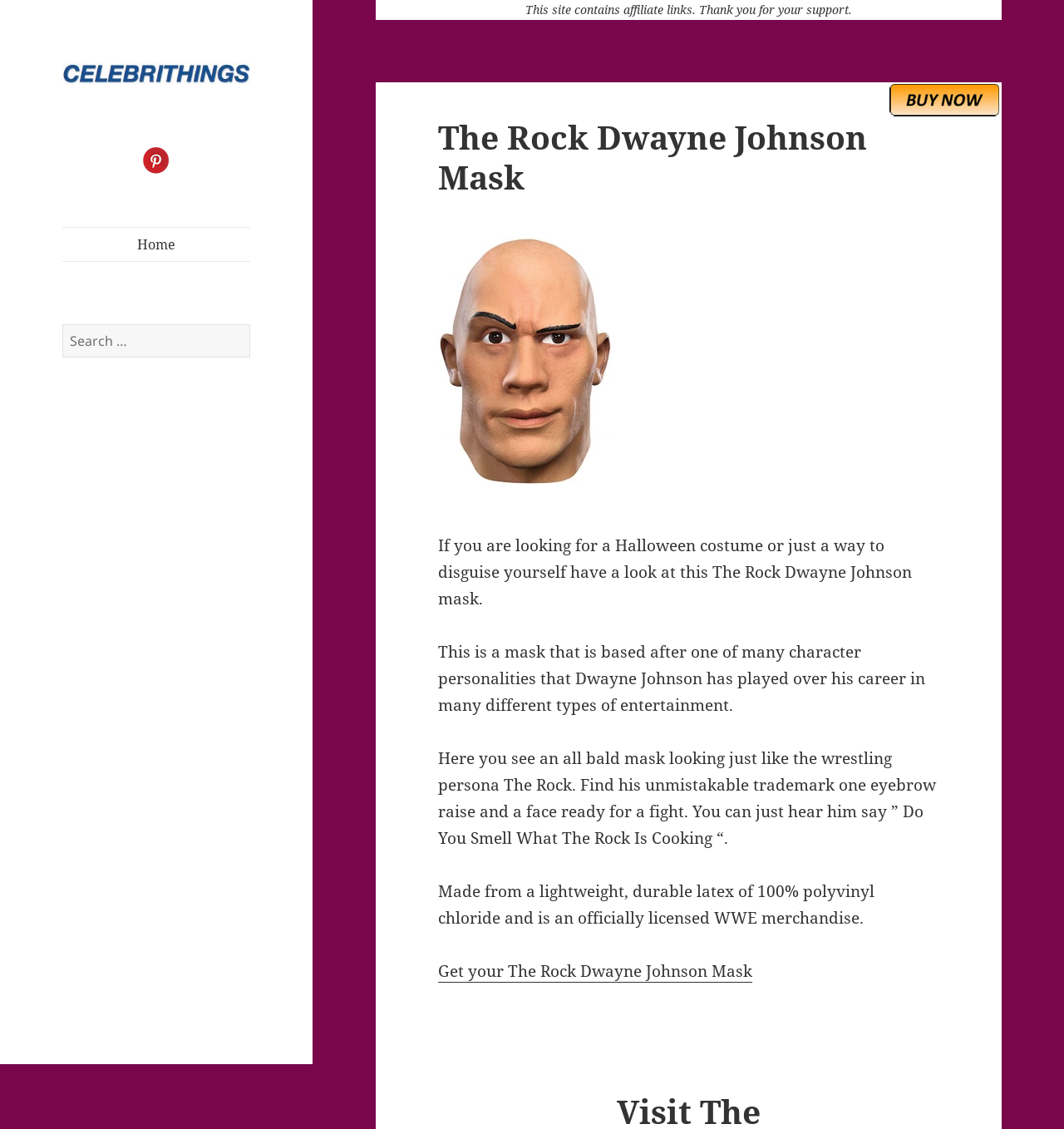Please determine the bounding box coordinates for the UI element described as: "Home".

[0.059, 0.202, 0.235, 0.231]